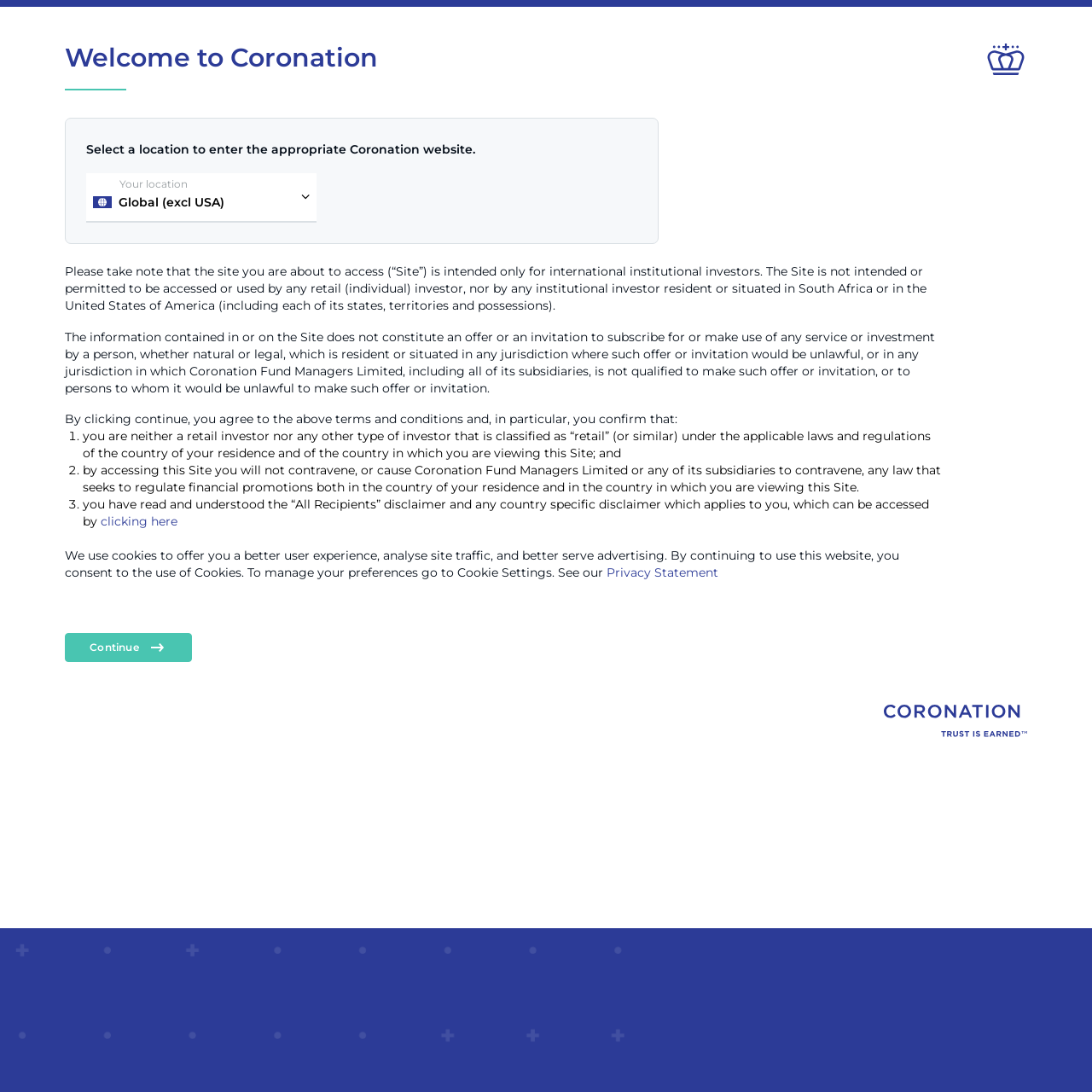Please determine the bounding box coordinates for the UI element described here. Use the format (top-left x, top-left y, bottom-right x, bottom-right y) with values bounded between 0 and 1: Continue

[0.059, 0.58, 0.176, 0.606]